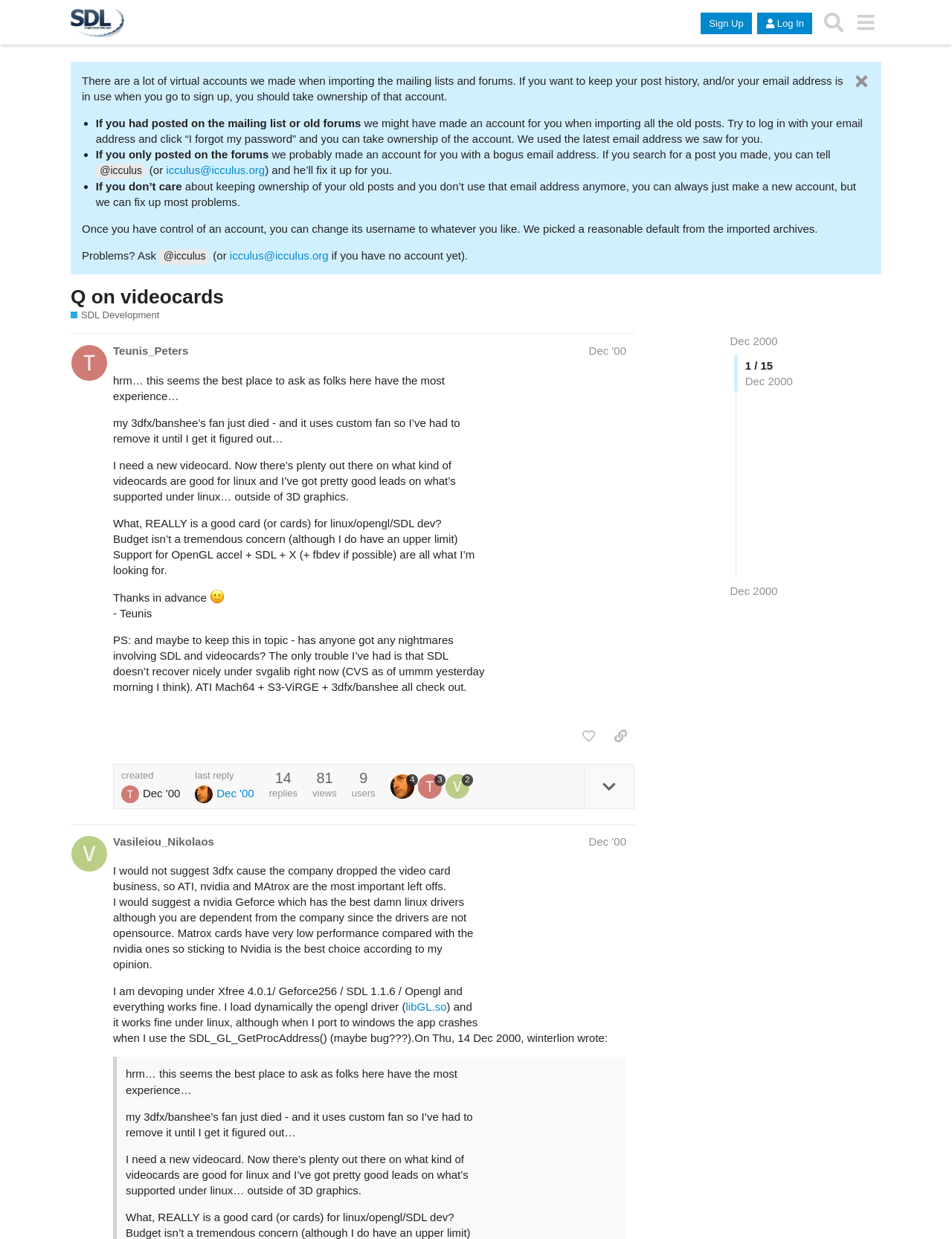Pinpoint the bounding box coordinates of the element to be clicked to execute the instruction: "Click on the 'Sign Up' button".

[0.736, 0.01, 0.79, 0.028]